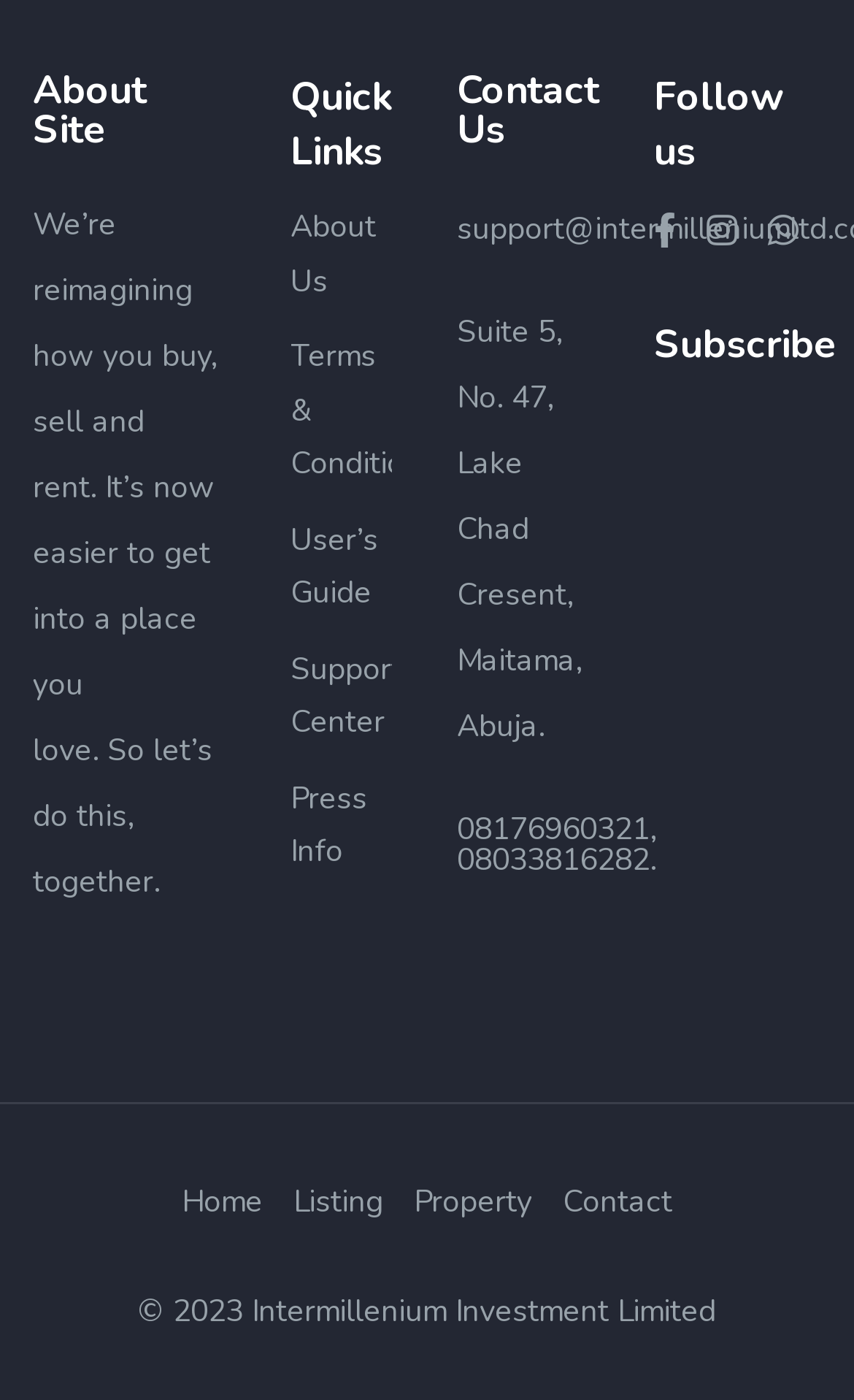How many quick links are available?
Provide a well-explained and detailed answer to the question.

I counted the number of links under the 'Quick Links' heading and found five links, which are 'About Us', 'Terms & Conditions', 'User’s Guide', 'Support Center', and 'Press Info'.